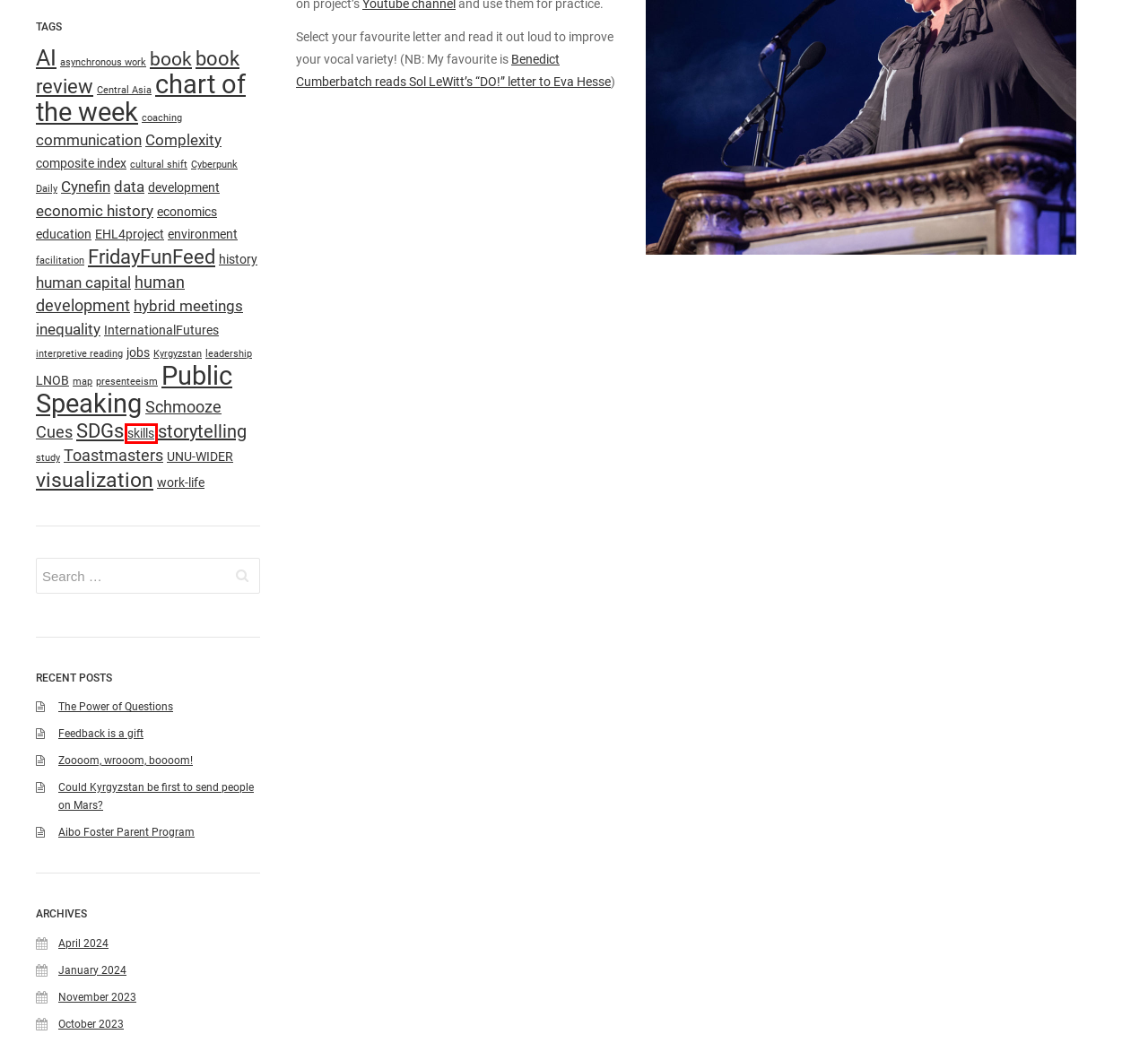Examine the screenshot of a webpage with a red bounding box around a UI element. Select the most accurate webpage description that corresponds to the new page after clicking the highlighted element. Here are the choices:
A. storytelling | Mike Peleah
B. skills | Mike Peleah
C. environment | Mike Peleah
D. education | Mike Peleah
E. EHL4project | Mike Peleah
F. human capital | Mike Peleah
G. AI | Mike Peleah
H. Toastmasters | Mike Peleah

B